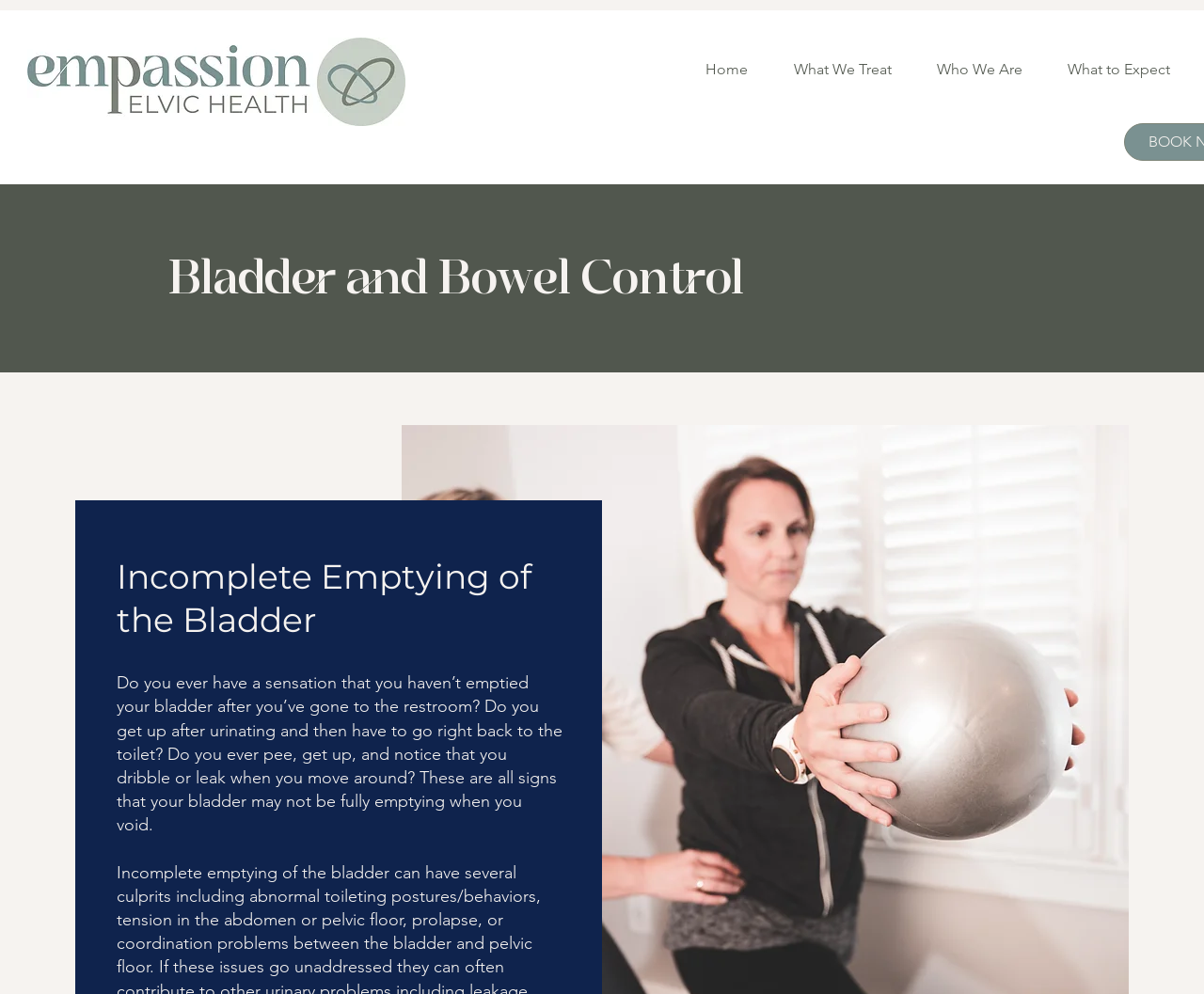Determine the primary headline of the webpage.

Incomplete Emptying of the Bladder 